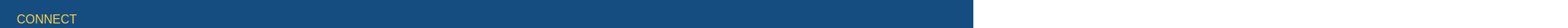What is the style of the typography?
Kindly give a detailed and elaborate answer to the question.

The typography of the header text 'CONNECT' is clean and modern, reflecting a professional aesthetic, suitable for a website focused on fostering relationships, possibly in a digital or marketing context.